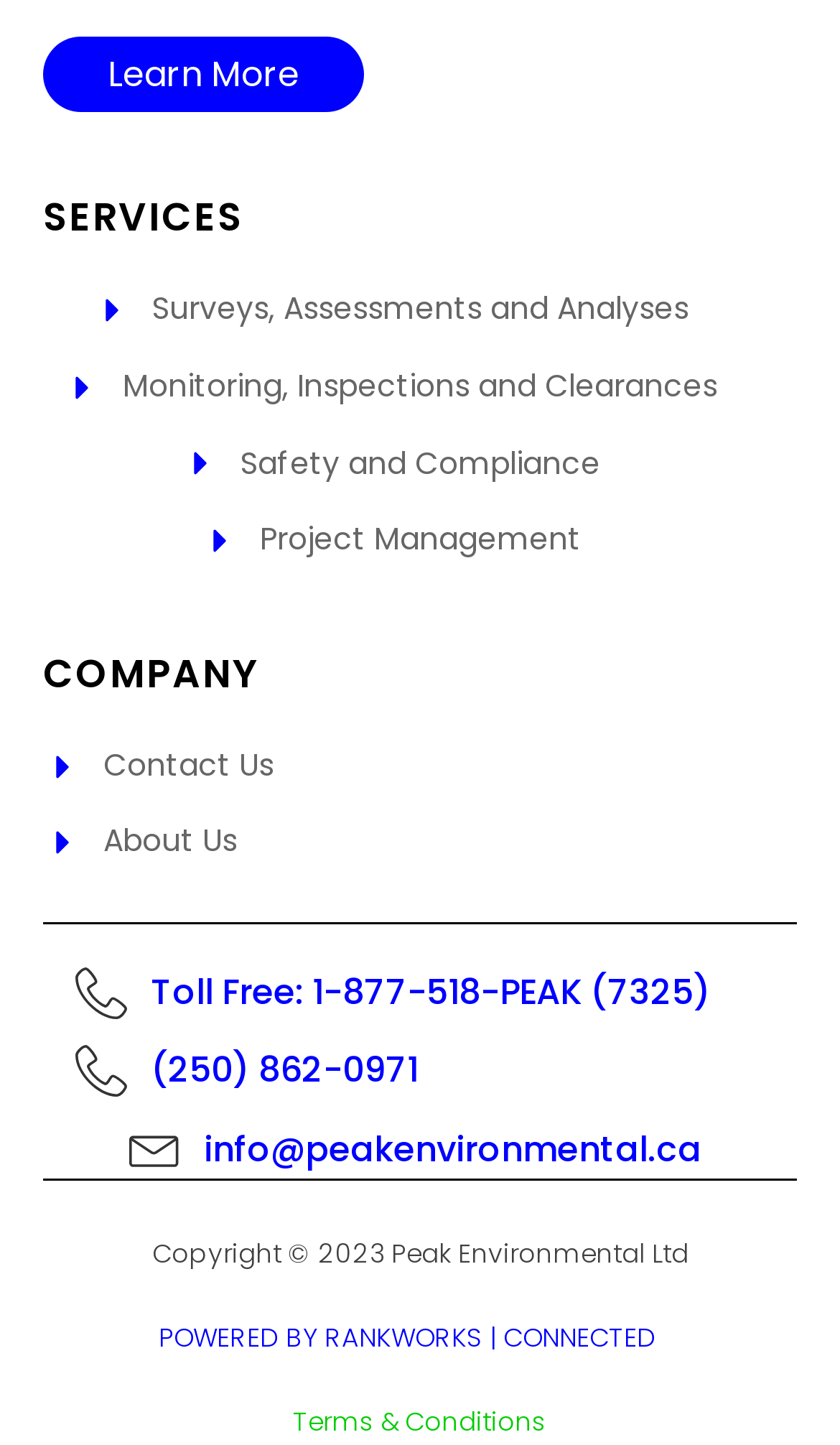What is the copyright year?
Based on the image content, provide your answer in one word or a short phrase.

2023